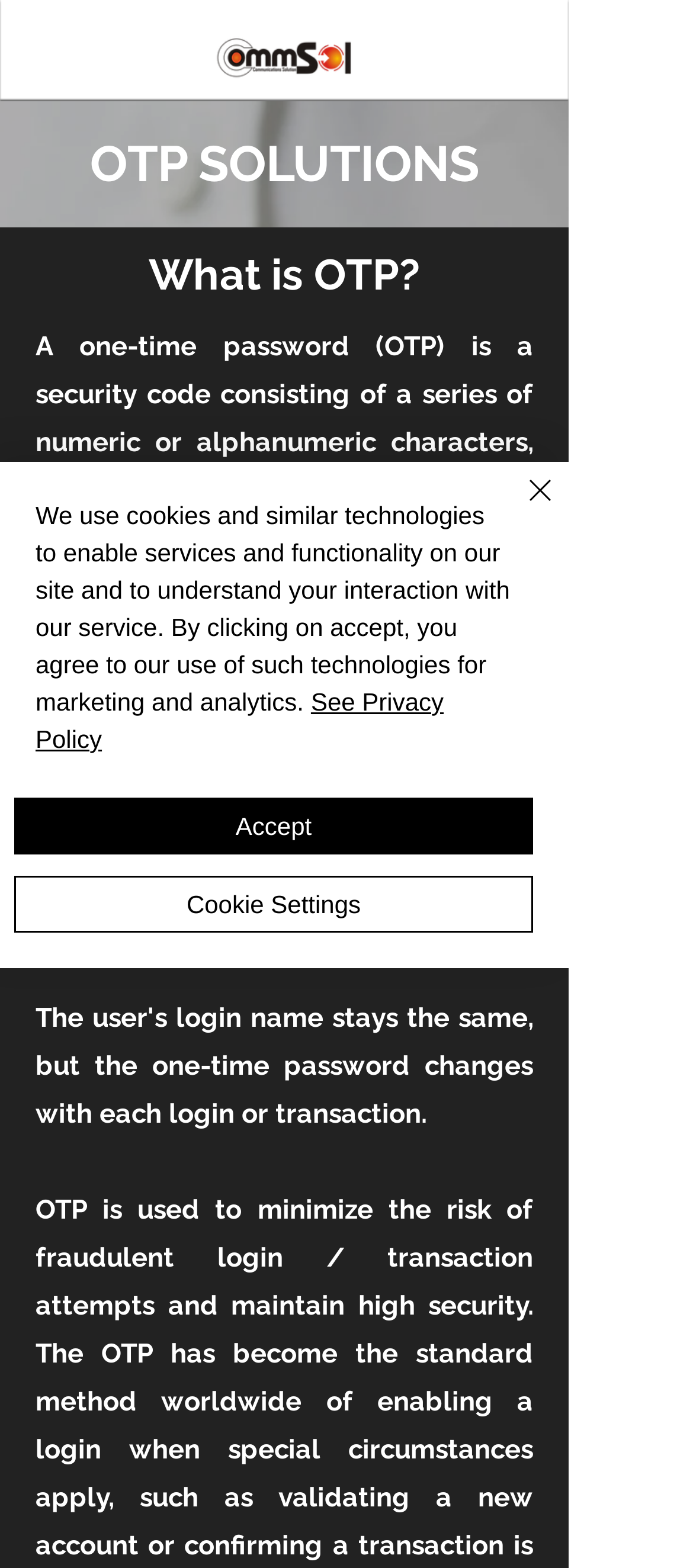Answer with a single word or phrase: 
What is the text above the OTP description?

OTP SOLUTIONS